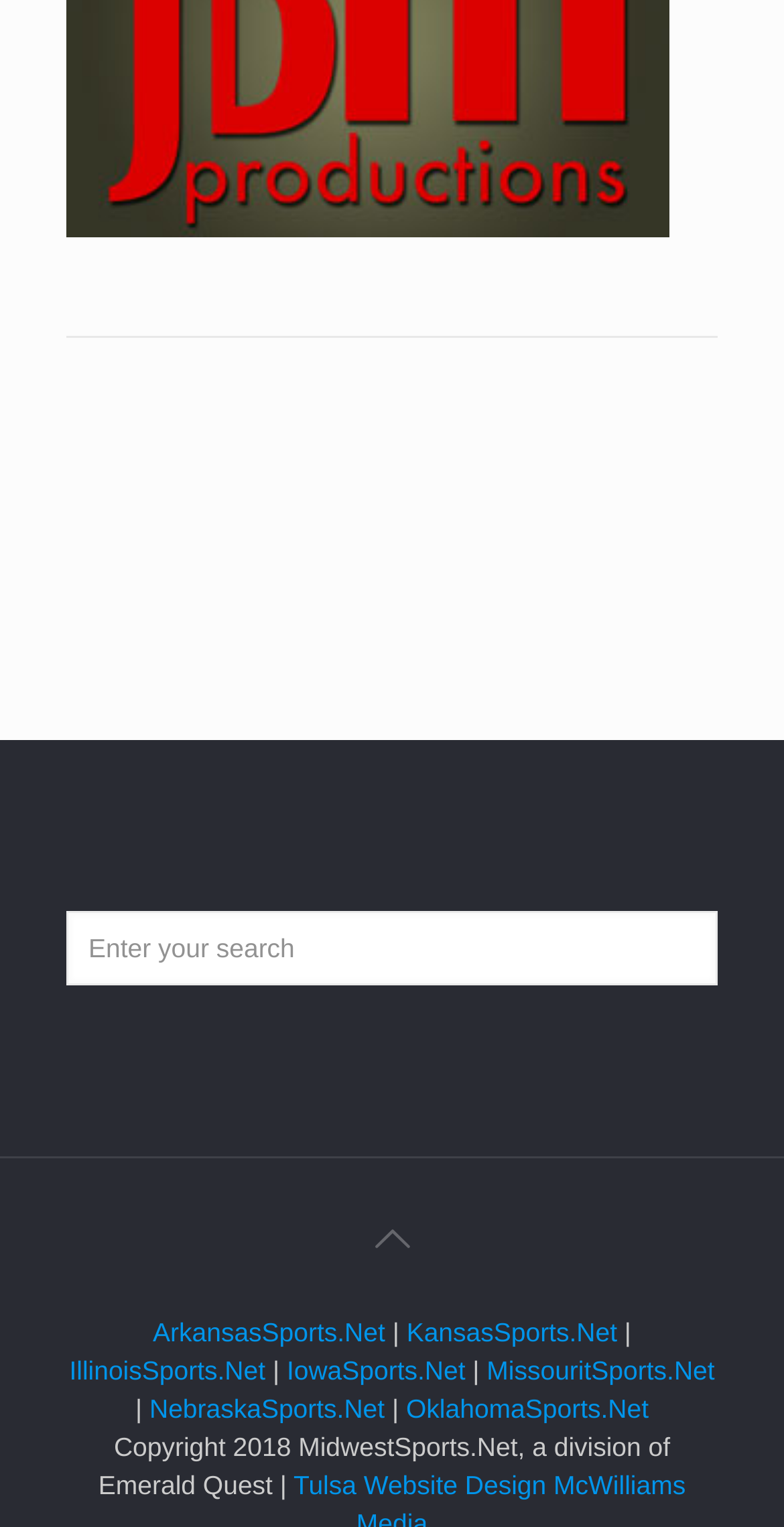Identify the bounding box coordinates for the UI element described by the following text: "MissouritSports.Net". Provide the coordinates as four float numbers between 0 and 1, in the format [left, top, right, bottom].

[0.621, 0.887, 0.912, 0.907]